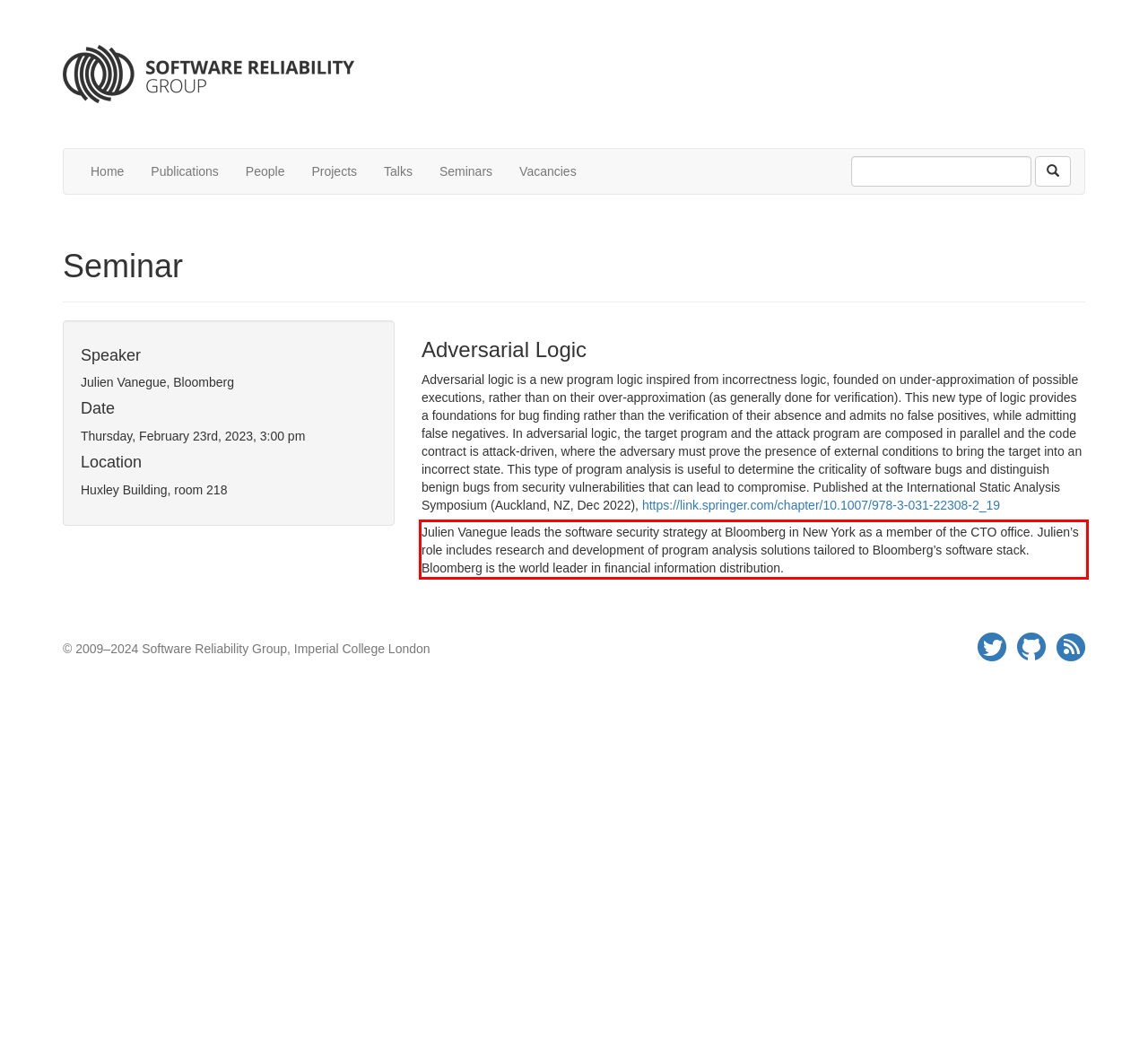You are provided with a screenshot of a webpage that includes a UI element enclosed in a red rectangle. Extract the text content inside this red rectangle.

Julien Vanegue leads the software security strategy at Bloomberg in New York as a member of the CTO office. Julien’s role includes research and development of program analysis solutions tailored to Bloomberg’s software stack. Bloomberg is the world leader in financial information distribution.